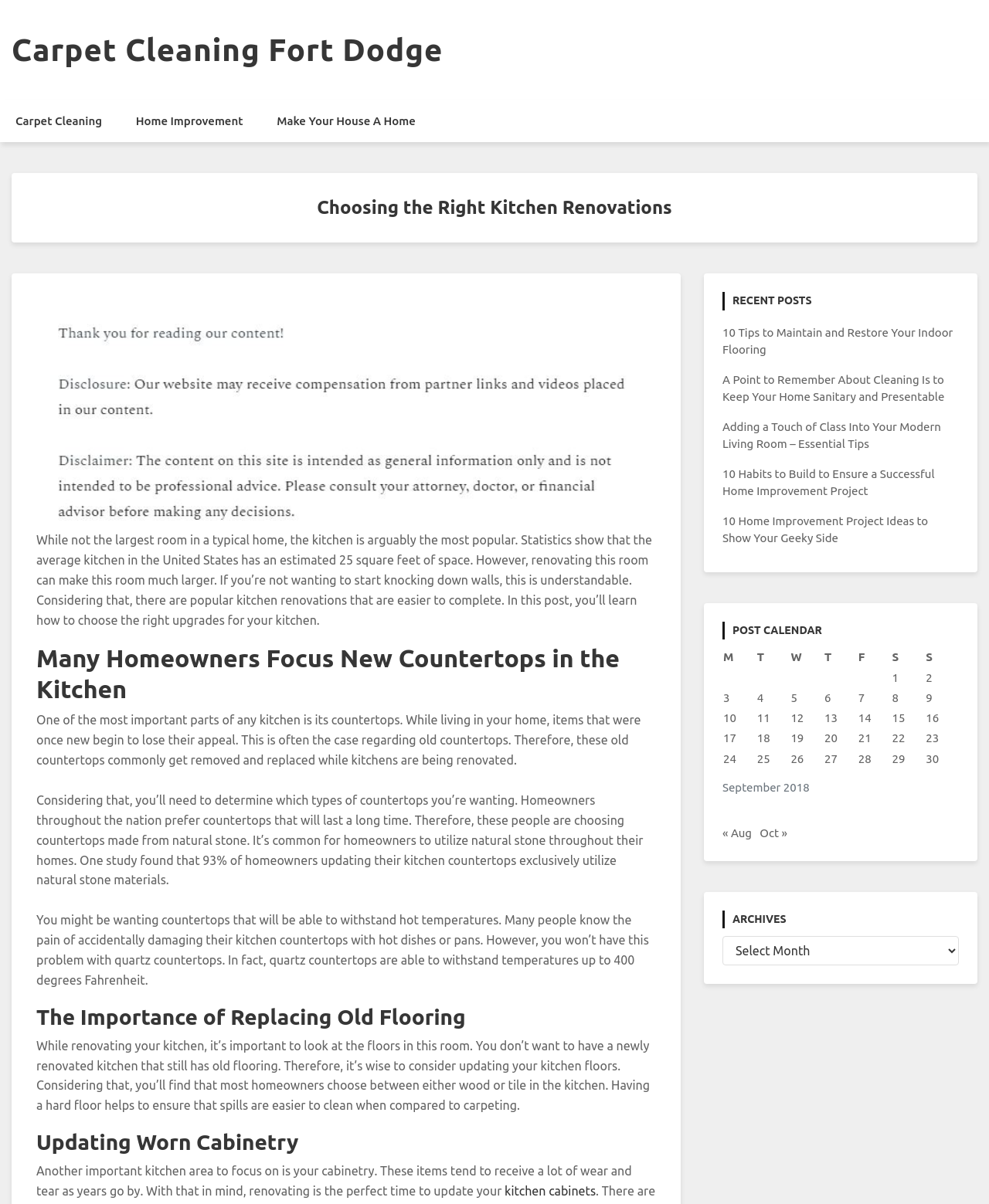Please provide a one-word or short phrase answer to the question:
What is the average square feet of a kitchen in the United States?

25